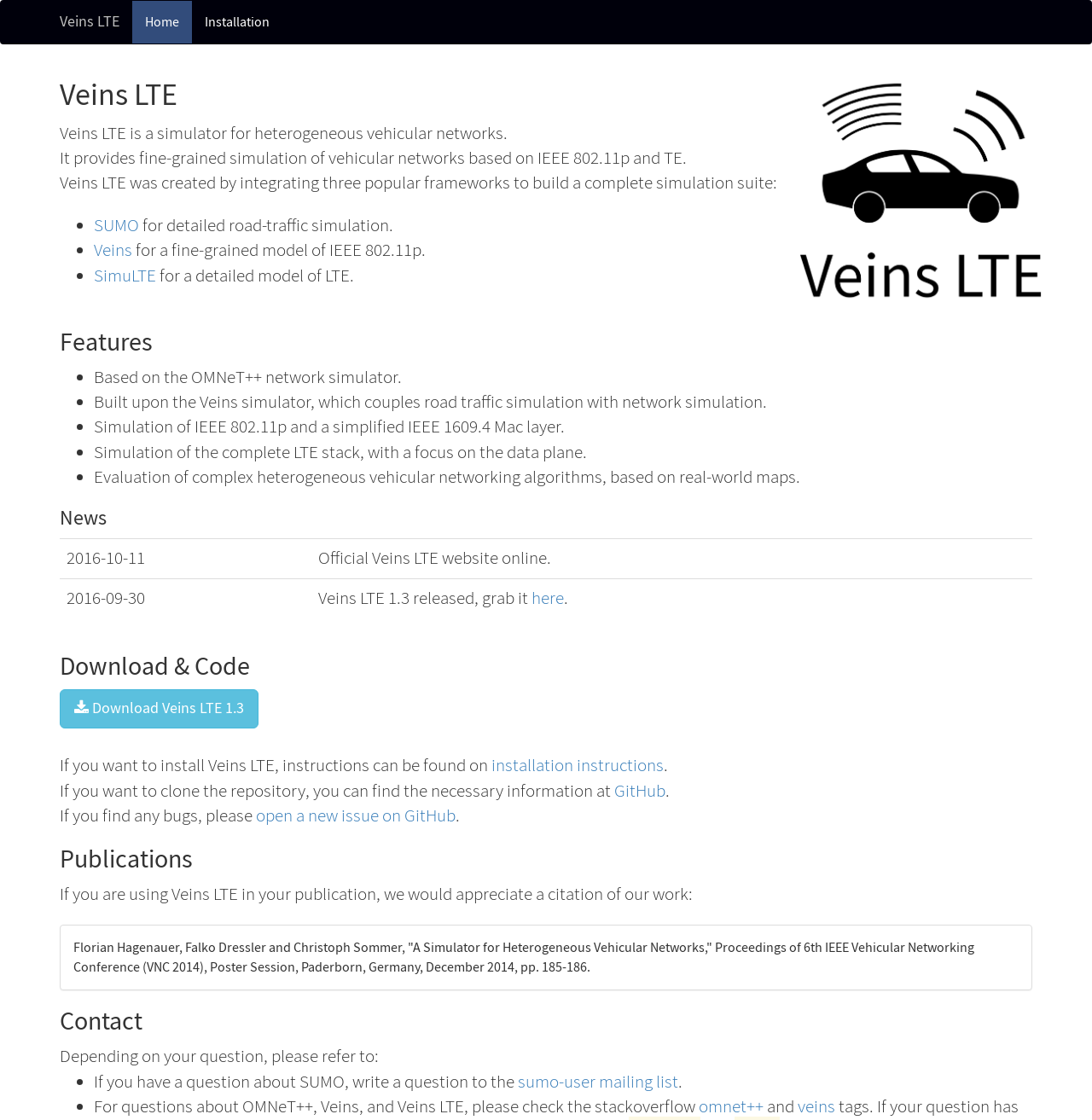What is the latest version of Veins LTE available for download?
Using the image, provide a concise answer in one word or a short phrase.

1.3